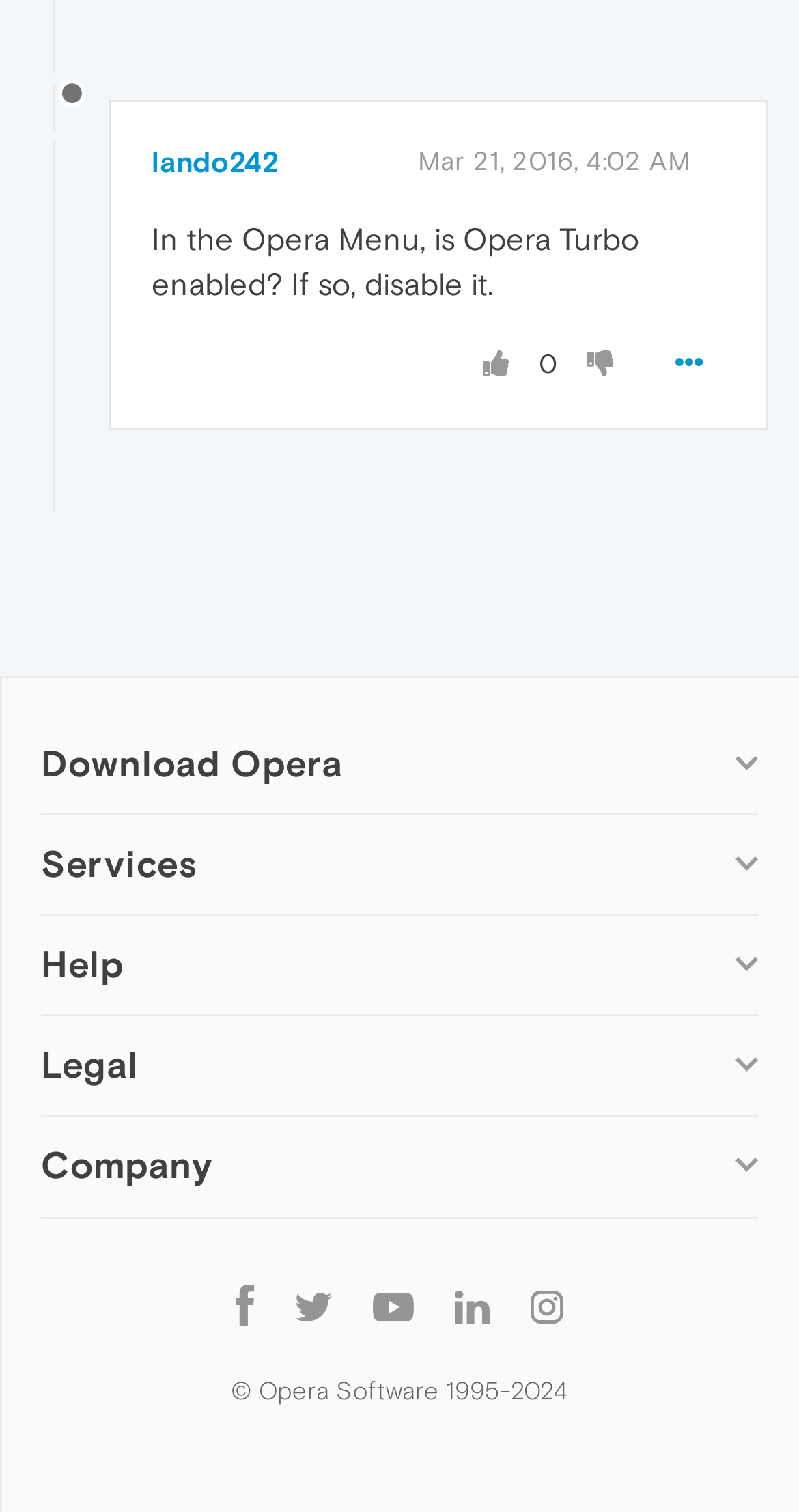Specify the bounding box coordinates of the region I need to click to perform the following instruction: "Follow Opera on Facebook". The coordinates must be four float numbers in the range of 0 to 1, i.e., [left, top, right, bottom].

[0.269, 0.846, 0.344, 0.88]